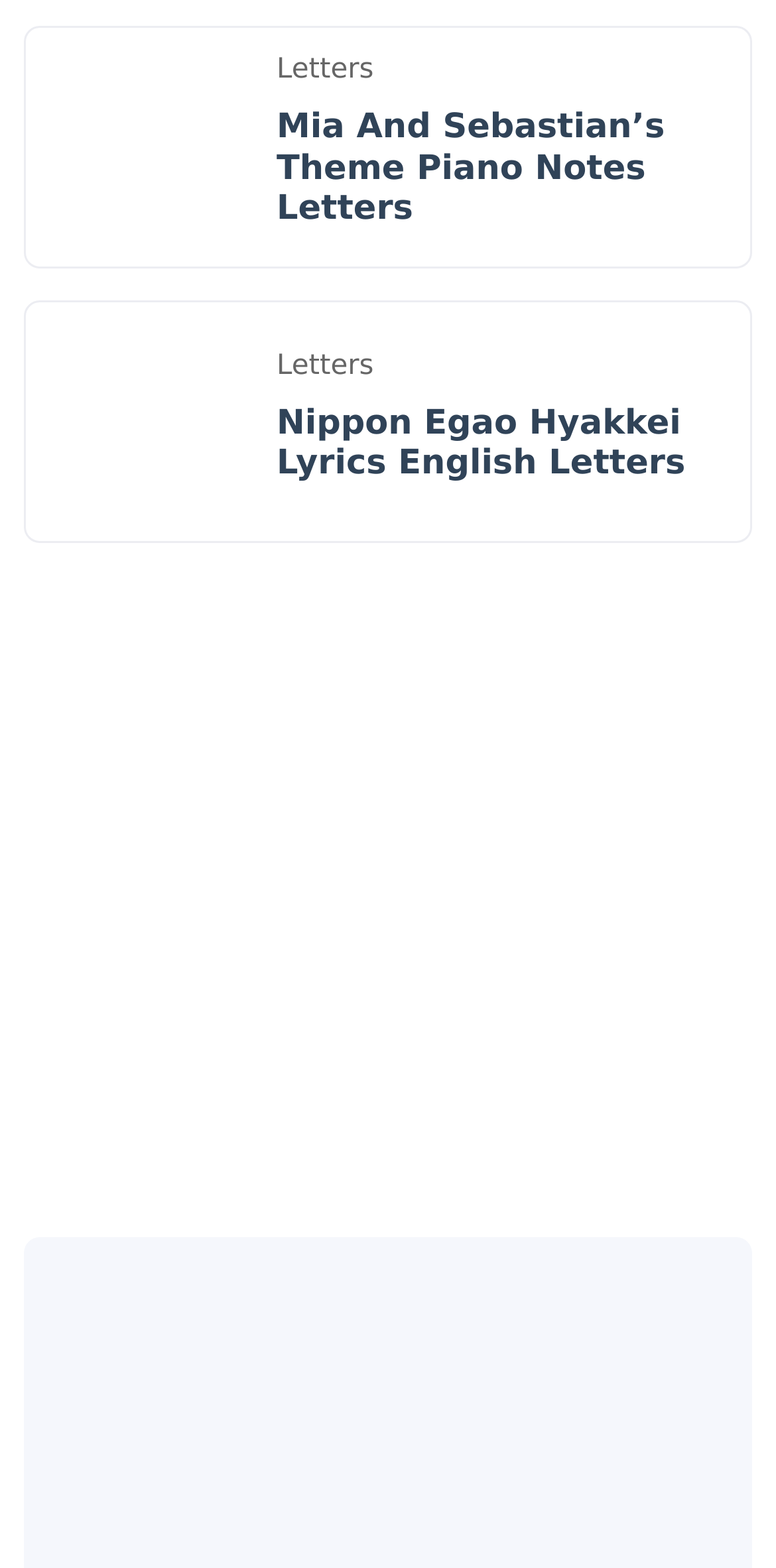Respond to the following query with just one word or a short phrase: 
What is the text of the second link?

Letters